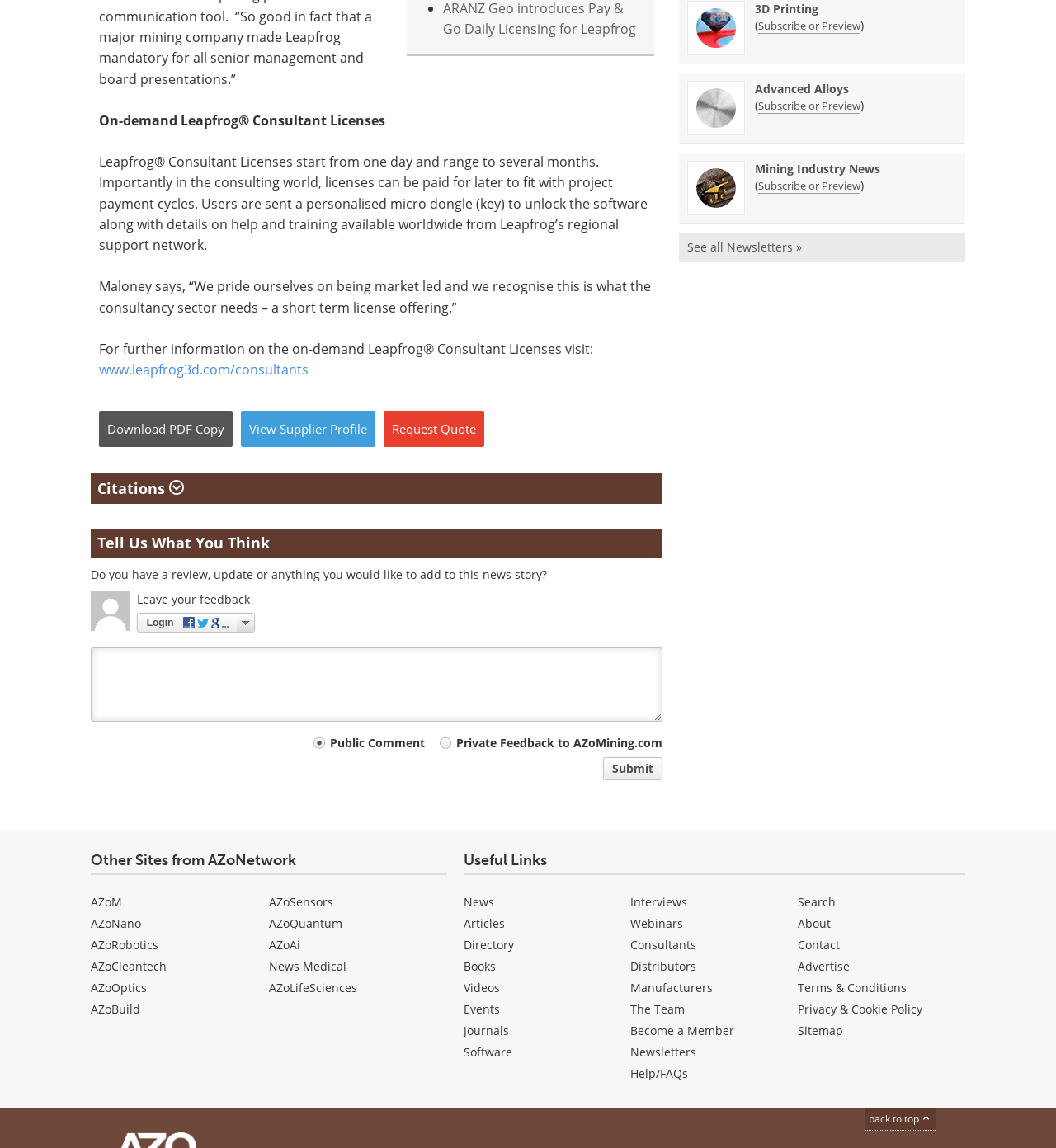Specify the bounding box coordinates of the area to click in order to execute this command: 'Open the search'. The coordinates should consist of four float numbers ranging from 0 to 1, and should be formatted as [left, top, right, bottom].

None